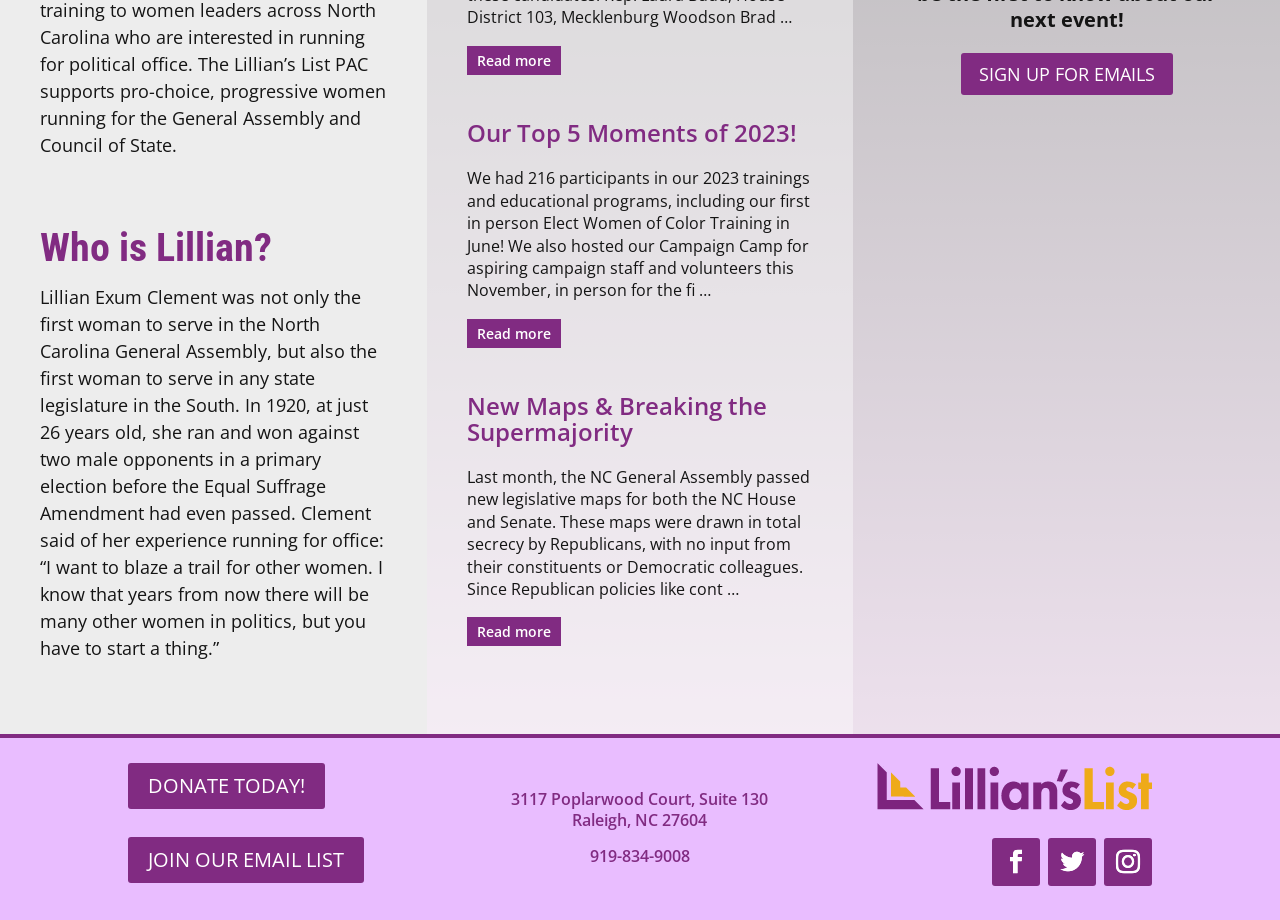Find the bounding box coordinates of the area to click in order to follow the instruction: "Explore the top 5 moments of 2023".

[0.365, 0.126, 0.622, 0.162]